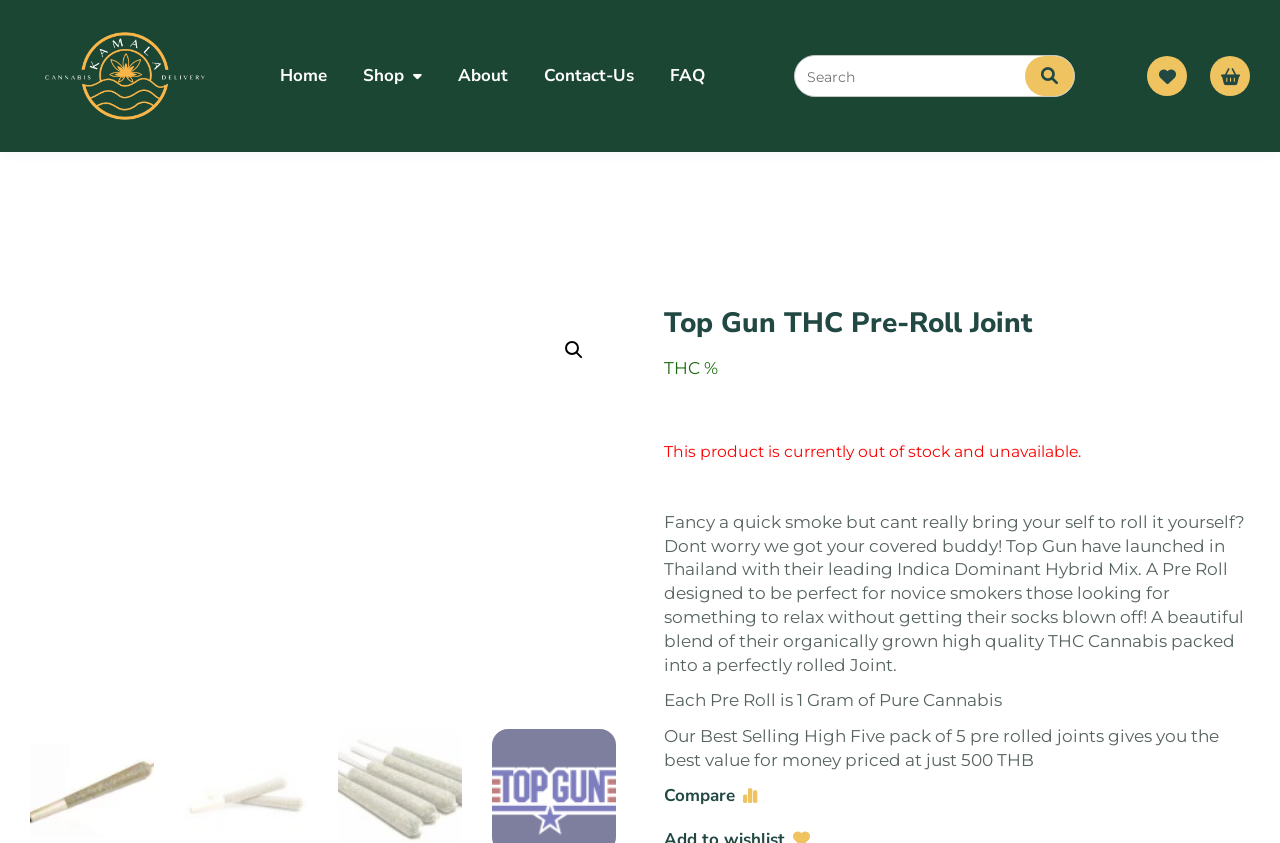Please provide the bounding box coordinates for the element that needs to be clicked to perform the following instruction: "Log in to the system". The coordinates should be given as four float numbers between 0 and 1, i.e., [left, top, right, bottom].

None